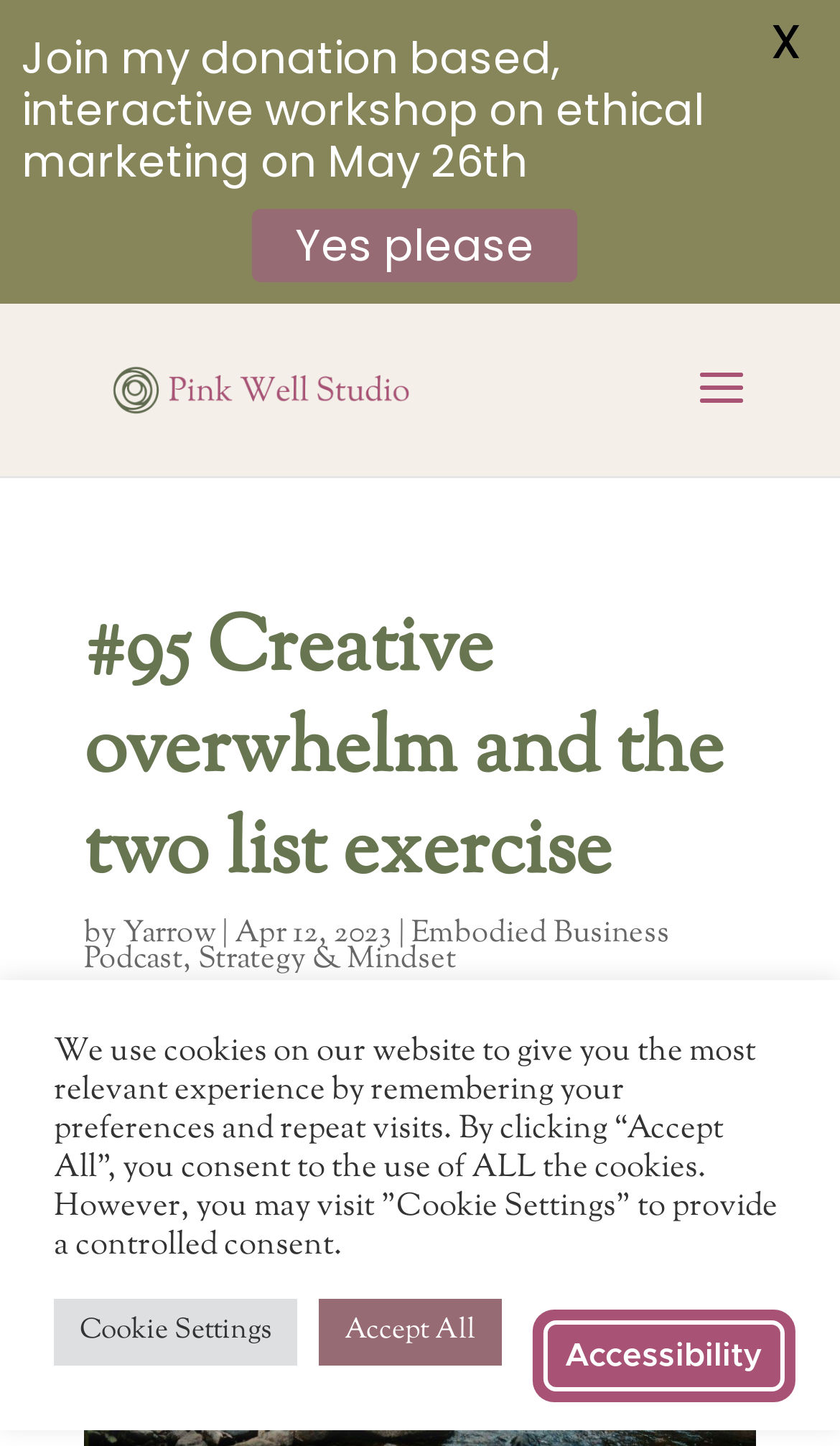Offer a comprehensive description of the webpage’s content and structure.

The webpage is about an article titled "#95 Creative overwhelm and the two list exercise" from Pink Well Studio. At the top right corner, there is an "Accessibility Menu" button. Below it, there is a link and an image, both representing Pink Well Studio, positioned side by side. 

The main content starts with a heading that displays the article title, taking up most of the width. Below the heading, there is a line of text that includes the author's name, "Yarrow", and the publication date, "Apr 12, 2023". On the same line, there are links to "Embodied Business Podcast" and "Strategy & Mindset".

In the lower section of the page, there is a notification about the use of cookies on the website, with two buttons, "Cookie Settings" and "Accept All", positioned side by side. 

At the very top of the page, there is a promotional message about an interactive workshop on ethical marketing, with a "Yes please" link to sign up. In the top right corner, there is a small "X" button, likely used to close the promotional message.